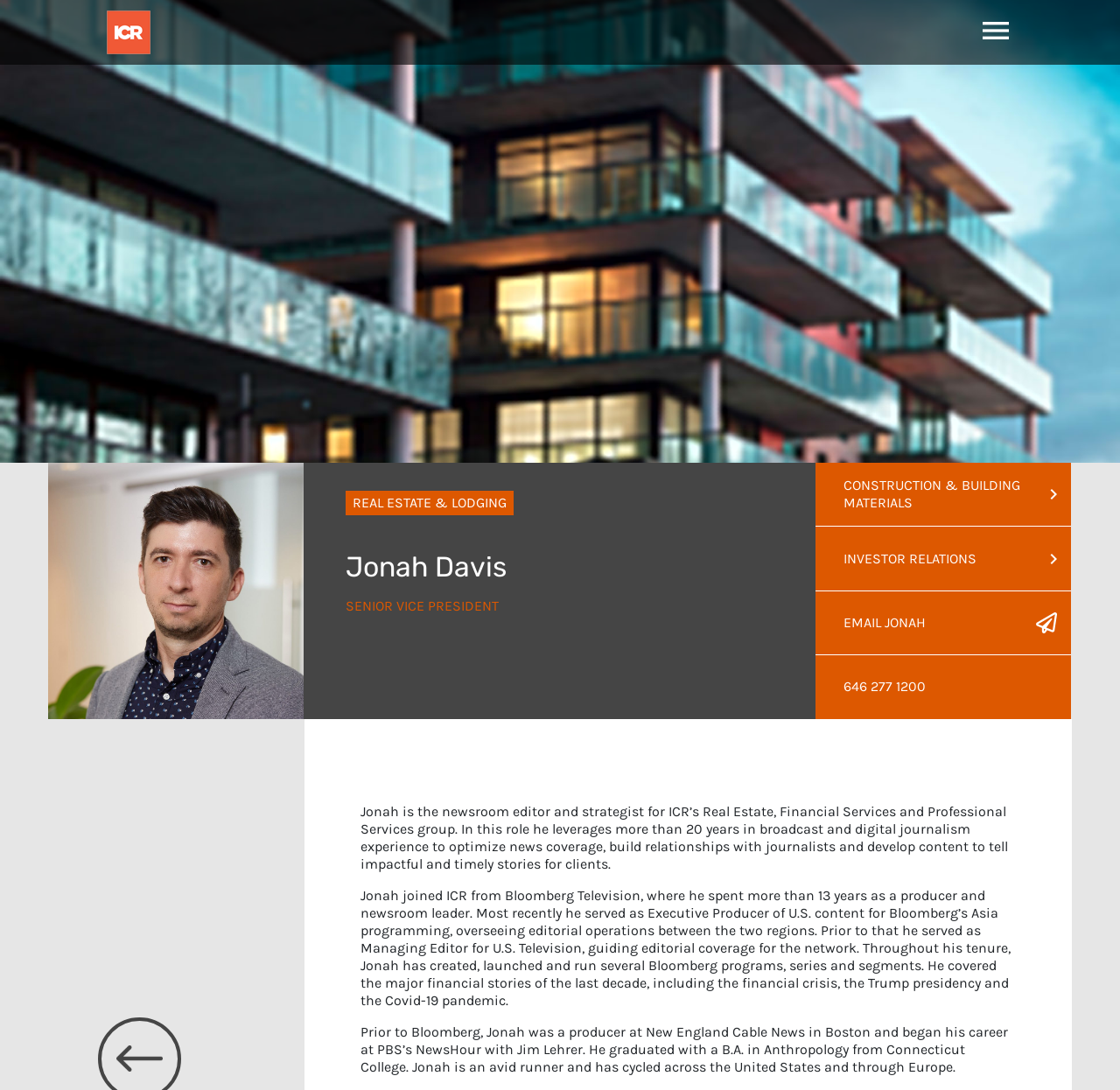Analyze the image and give a detailed response to the question:
What was Jonah's previous role before joining ICR?

I determined the answer by reading the StaticText element that describes Jonah's previous experience, stating that he 'served as Executive Producer of U.S. content for Bloomberg’s Asia programming'.